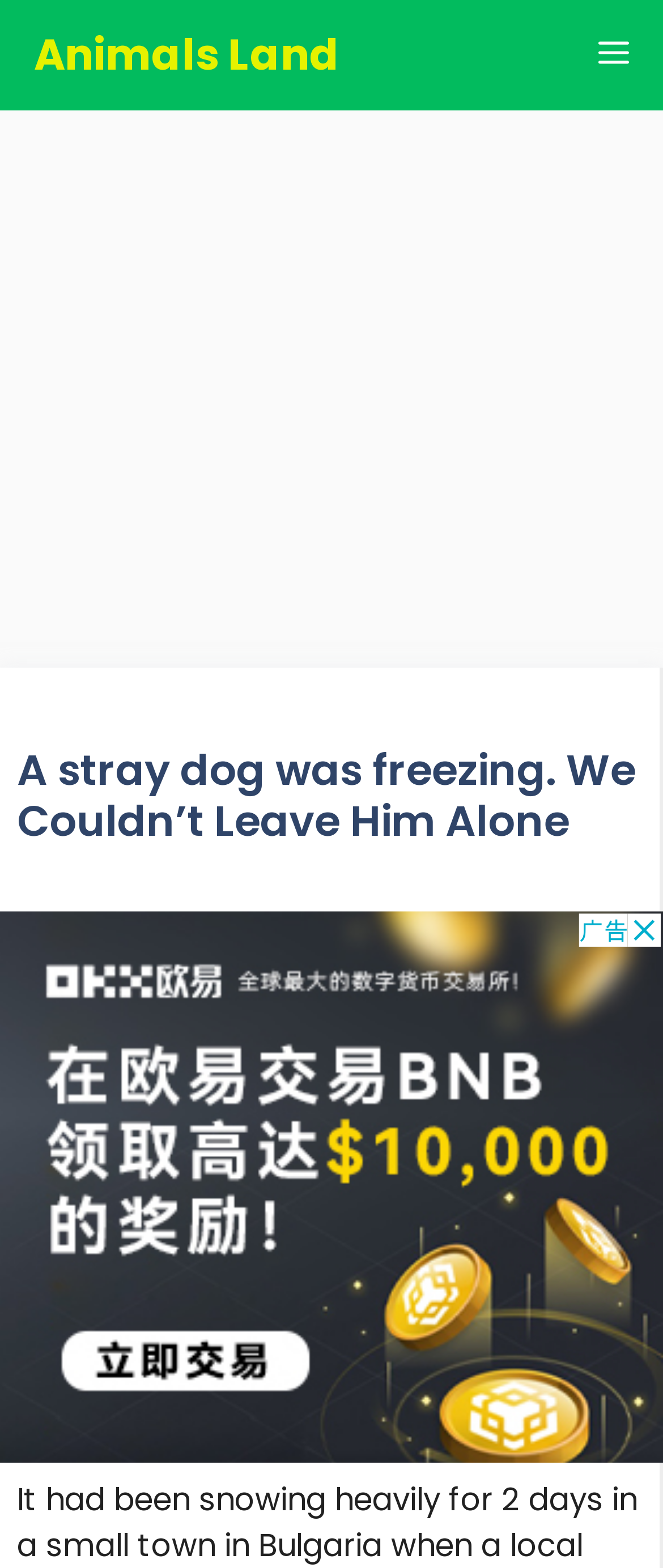What is the name of the website?
Kindly offer a comprehensive and detailed response to the question.

The link 'Animals Land' in the navigation section suggests that it is the name of the website.